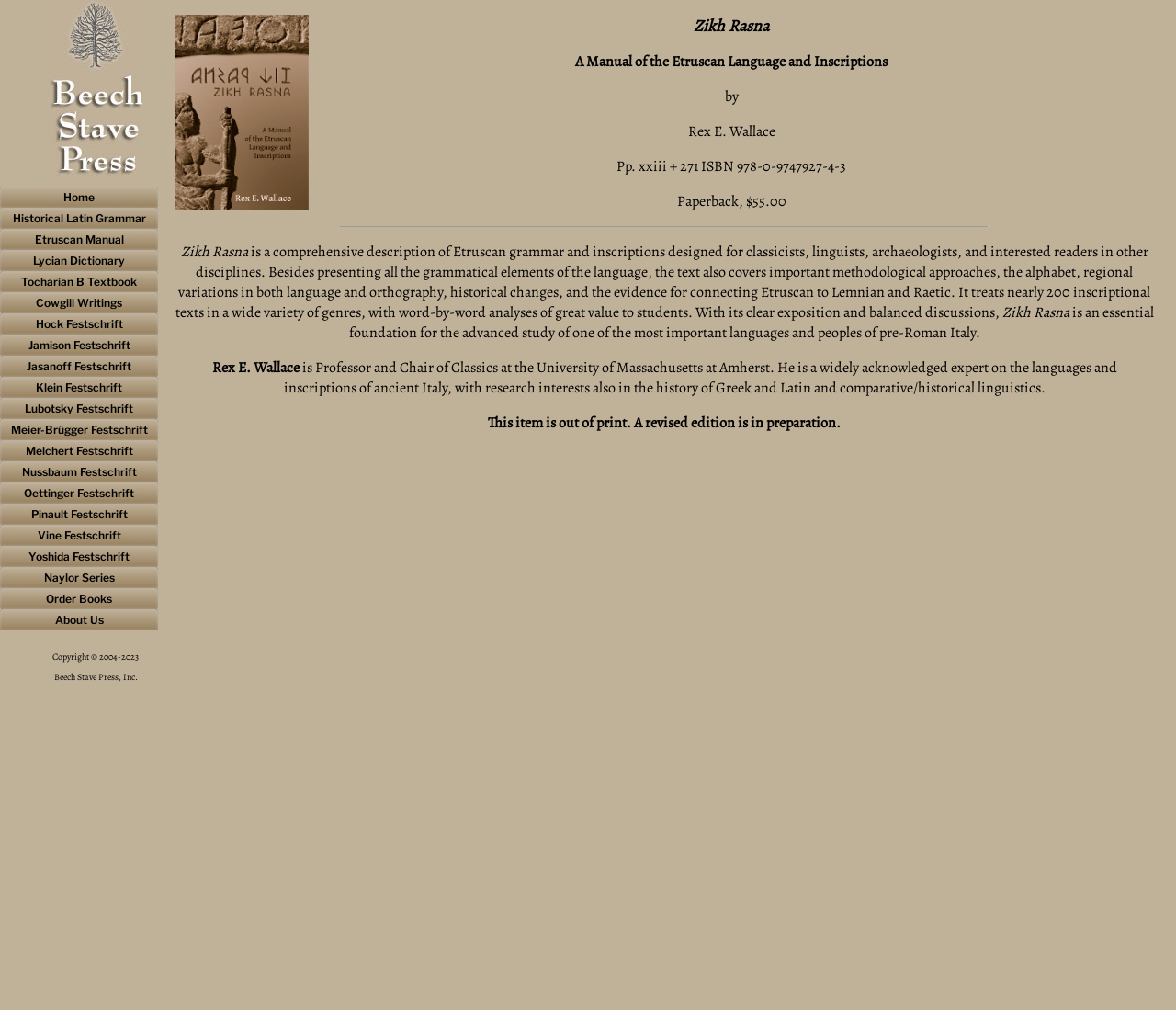Locate the coordinates of the bounding box for the clickable region that fulfills this instruction: "Order books".

[0.0, 0.582, 0.134, 0.603]